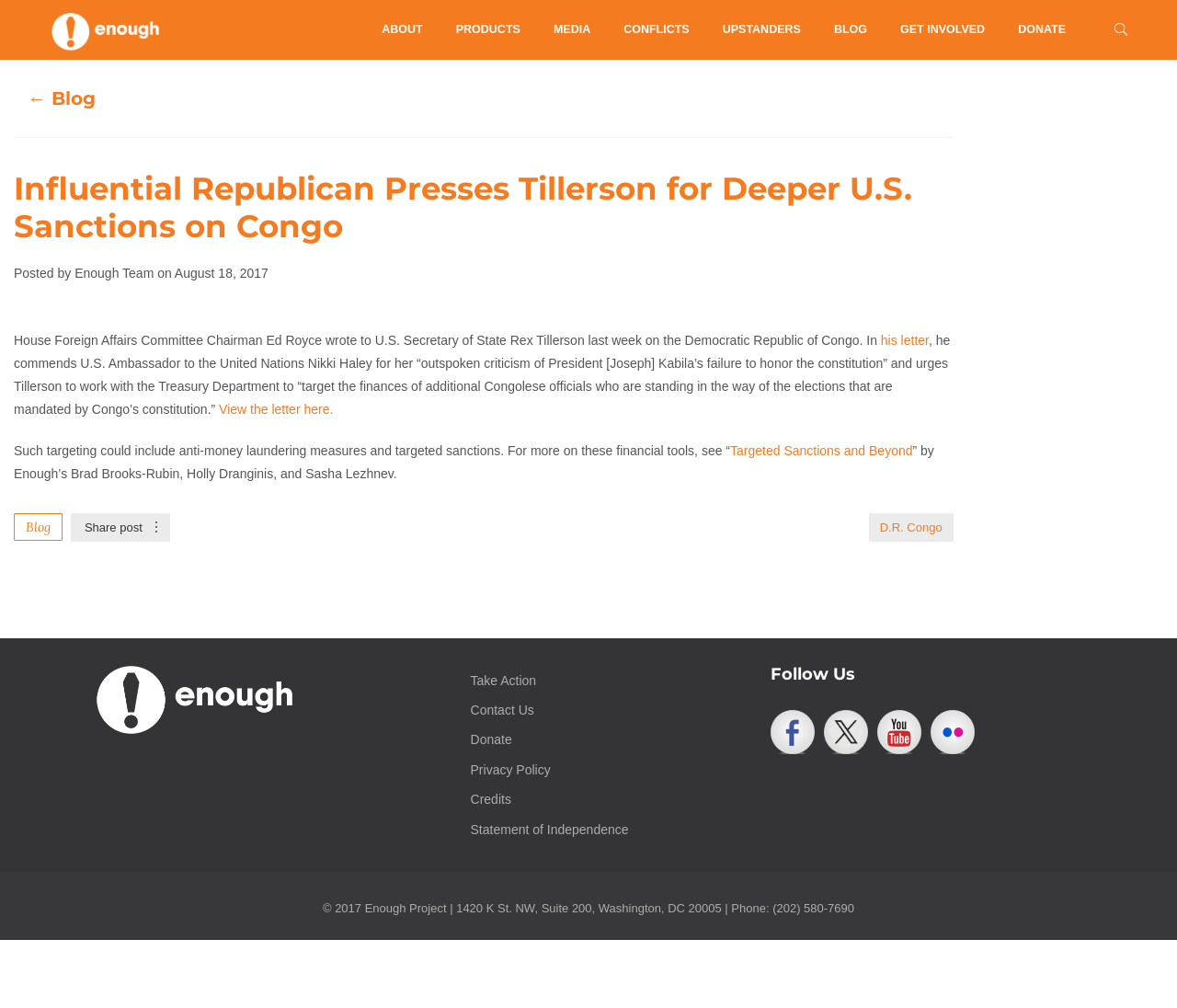Consider the image and give a detailed and elaborate answer to the question: 
What is the date of the article?

I found the date by looking at the text 'Posted by Enough Team on August 18, 2017' below the heading, which indicates the publication date of the article.